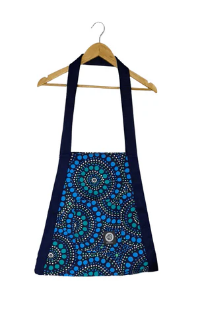Outline with detail what the image portrays.

This vibrant apron features a captivating design with intricate patterns in shades of blue and green, set against a dark navy background. The unique, artistic print is reminiscent of traditional Aboriginal art, showcasing dotted circles and spirals that create a dynamic visual effect. Designed for both function and style, the apron is hung on a wooden hanger, emphasizing its craftsmanship and suitability for various culinary tasks. Perfect for those who appreciate aesthetics while cooking or hosting, this piece effortlessly combines beauty with practicality.